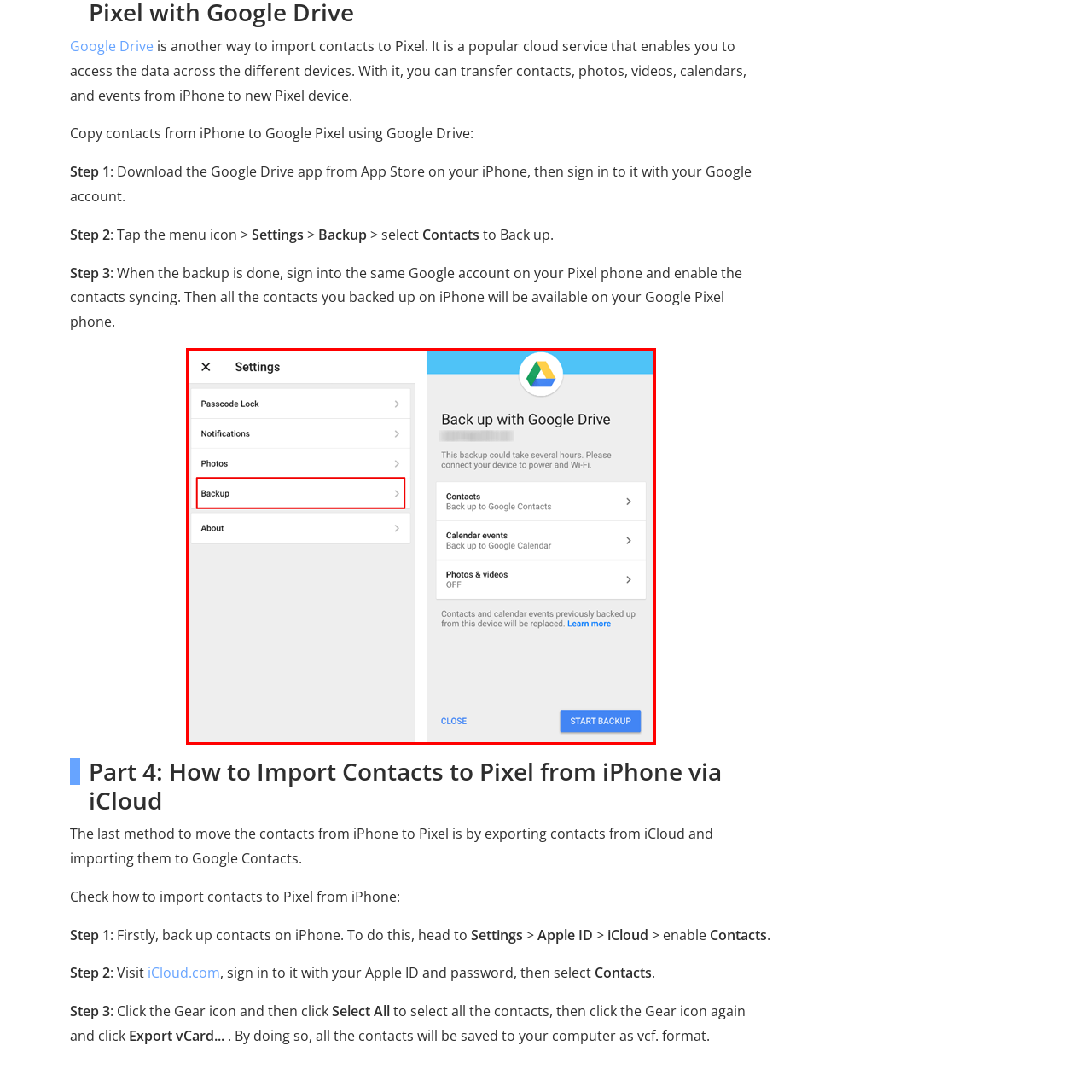What is recommended to do before starting the backup?
Review the content shown inside the red bounding box in the image and offer a detailed answer to the question, supported by the visual evidence.

A note on the Google Drive backup screen advises the user to connect the device to power and Wi-Fi before starting the backup, as it may take several hours to complete.